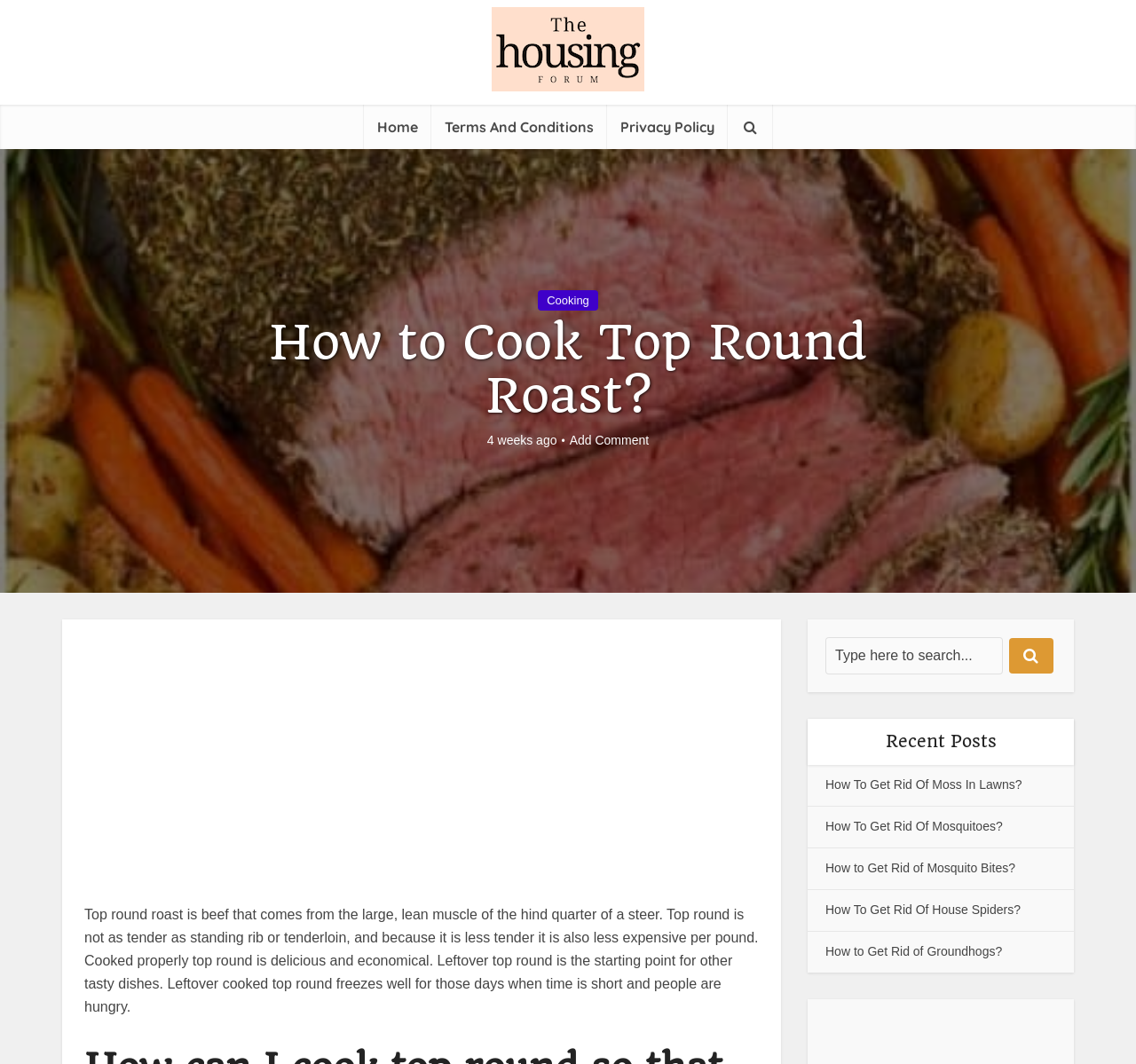Please look at the image and answer the question with a detailed explanation: How many recent posts are listed?

There are 5 recent posts listed, which are 'How To Get Rid Of Moss In Lawns?', 'How To Get Rid Of Mosquitoes?', 'How to Get Rid of Mosquito Bites?', 'How To Get Rid Of House Spiders?', and 'How to Get Rid of Groundhogs?'.